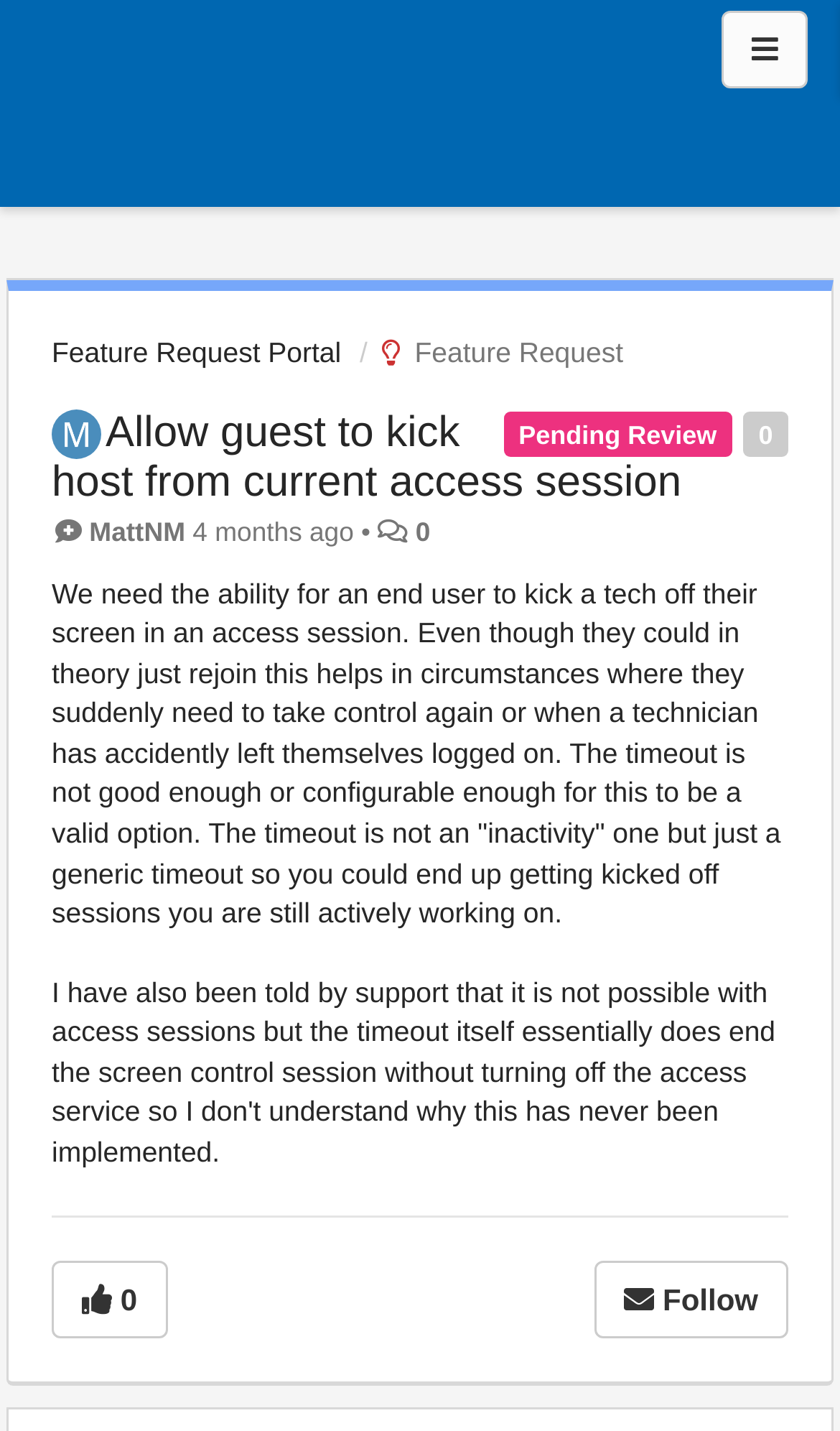Provide the bounding box coordinates of the HTML element described as: "Feature Request Portal". The bounding box coordinates should be four float numbers between 0 and 1, i.e., [left, top, right, bottom].

[0.062, 0.235, 0.406, 0.258]